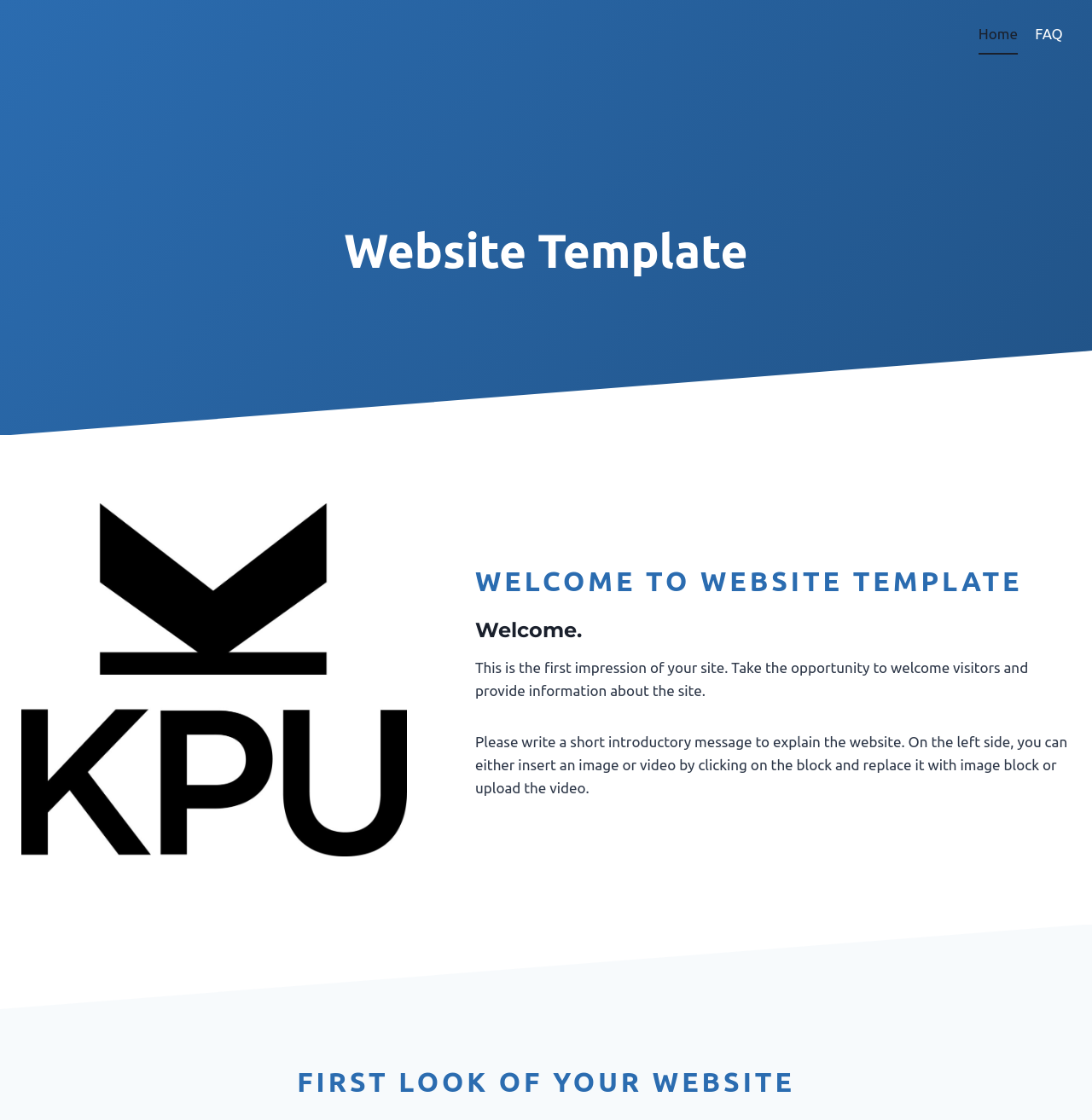What is the purpose of the introductory message?
Please use the visual content to give a single word or phrase answer.

Welcome visitors and provide site information